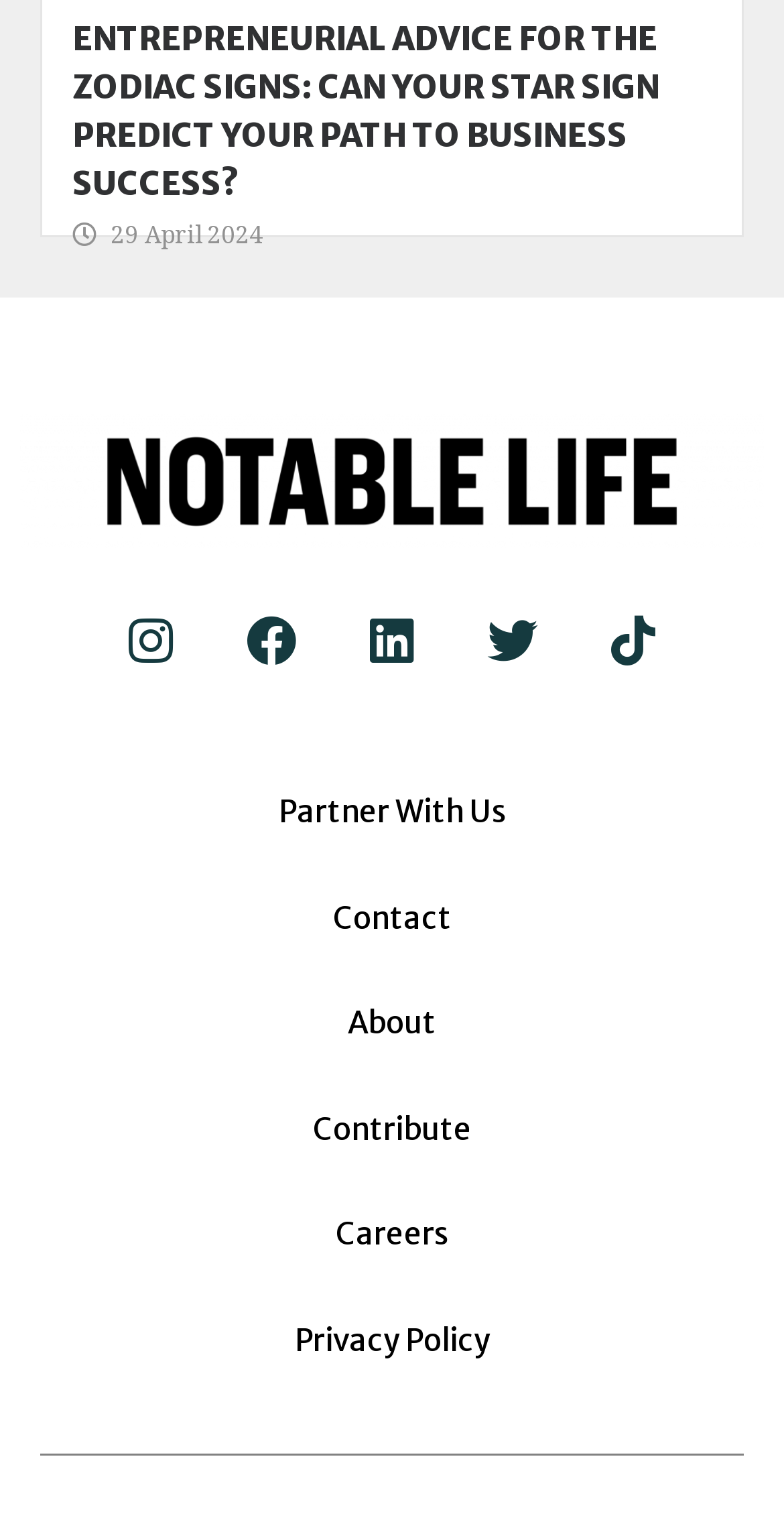Provide a single word or phrase answer to the question: 
How many social media links are present?

5